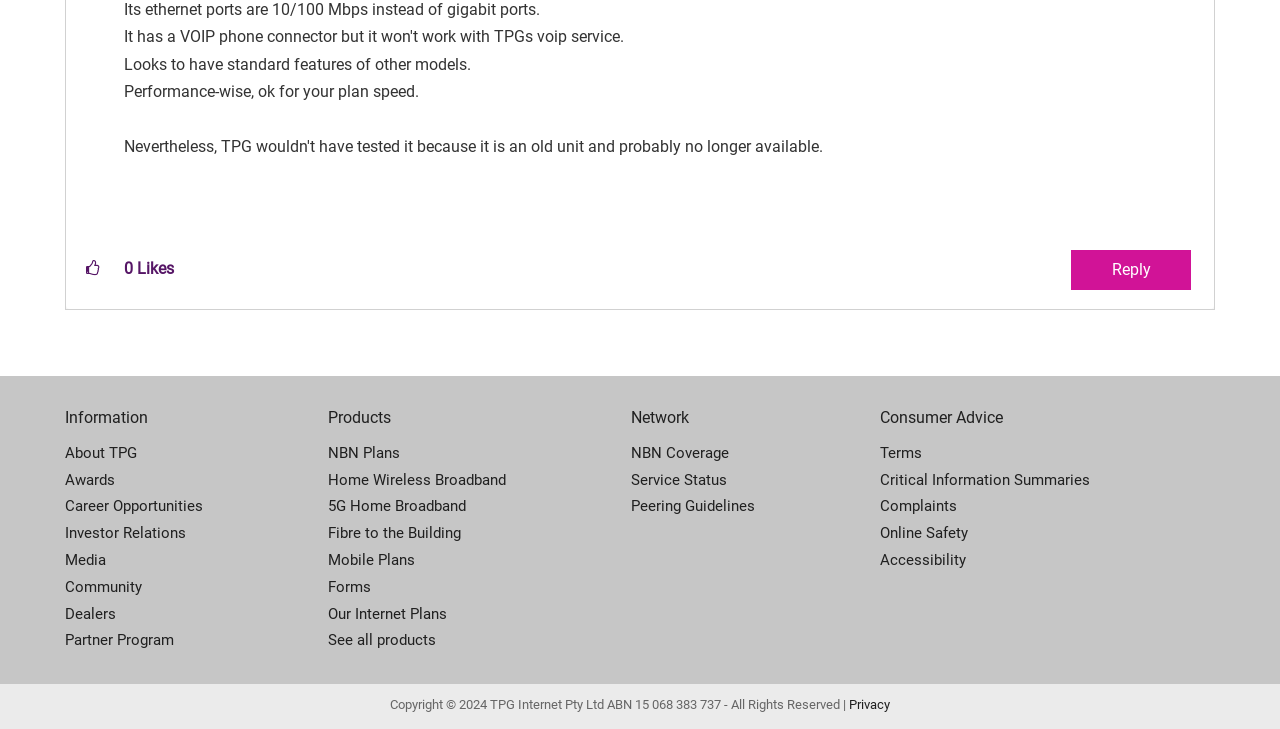Determine the bounding box coordinates for the clickable element to execute this instruction: "Check the service status". Provide the coordinates as four float numbers between 0 and 1, i.e., [left, top, right, bottom].

[0.493, 0.64, 0.688, 0.677]